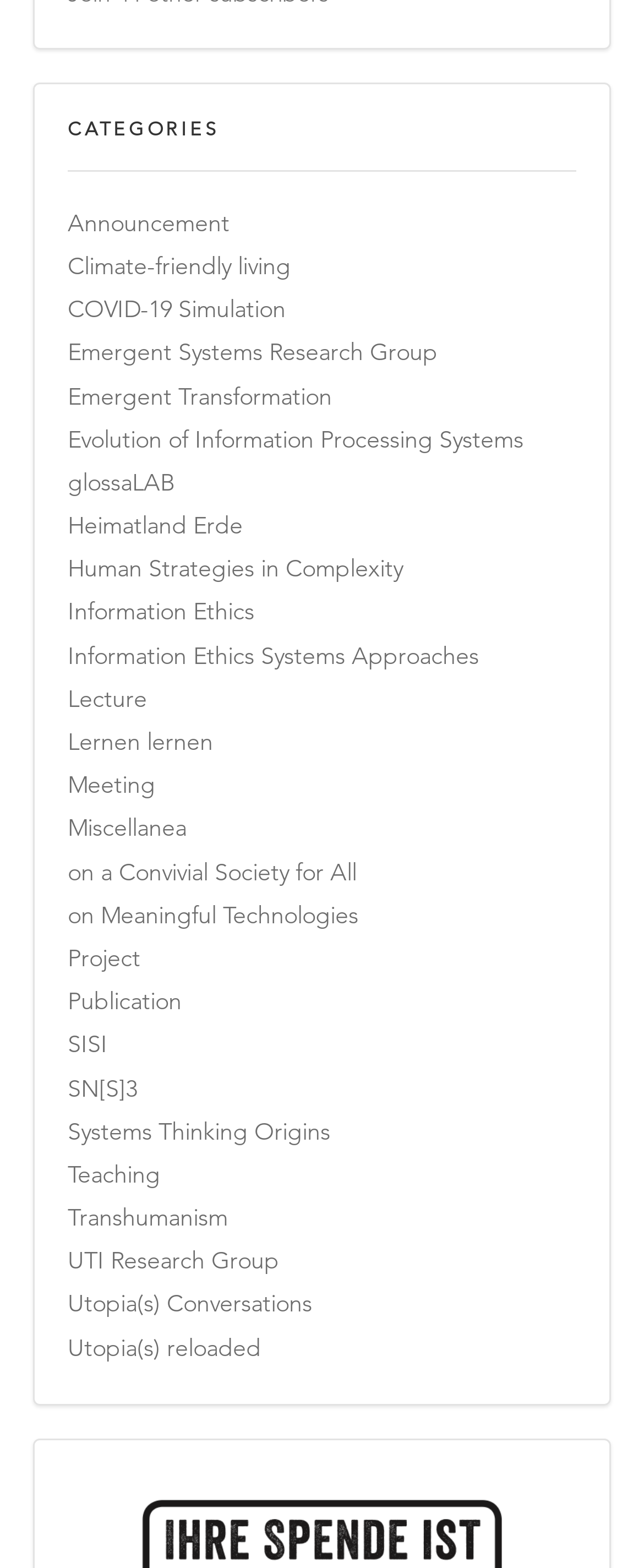Please find the bounding box coordinates of the element's region to be clicked to carry out this instruction: "Learn about Emergent Systems Research Group".

[0.105, 0.213, 0.679, 0.237]